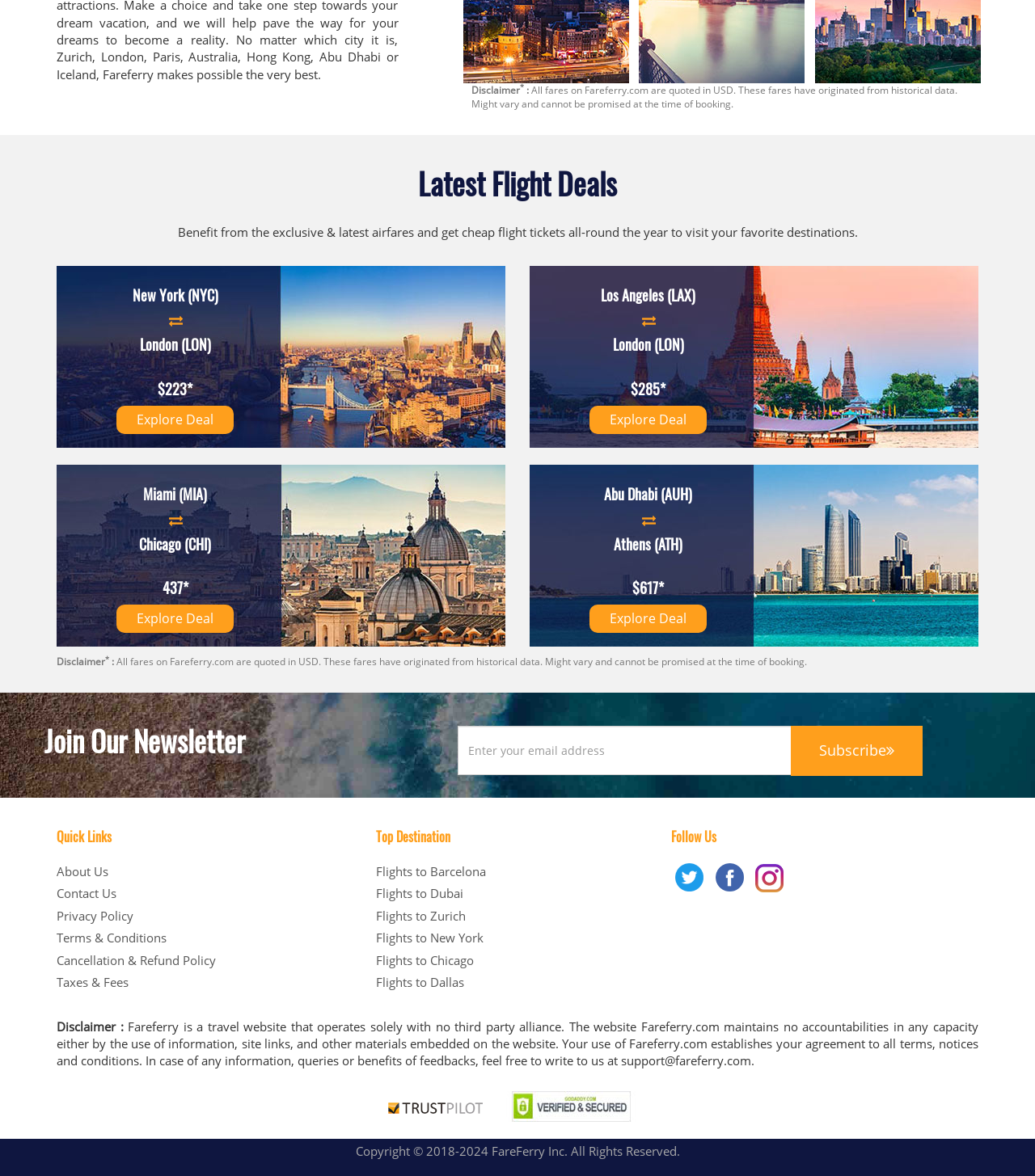Specify the bounding box coordinates of the area to click in order to execute this command: 'Subscribe to the newsletter'. The coordinates should consist of four float numbers ranging from 0 to 1, and should be formatted as [left, top, right, bottom].

[0.764, 0.618, 0.892, 0.66]